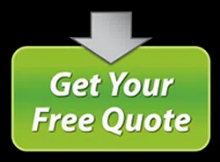Explain the image with as much detail as possible.

The image features a vibrant green button with the text "Get Your Free Quote" prominently displayed in bold white letters. An arrow pointing downward is positioned above the text, emphasizing the action of selecting or clicking the button. This inviting design suggests an offer for potential customers to inquire about services provided by the Royal Locksmith Store in West Palm Beach, FL, which specializes in various locksmith solutions. The emphasis on a free quote aligns with the company’s goal of providing accessible and quality services to meet the needs of their clients.